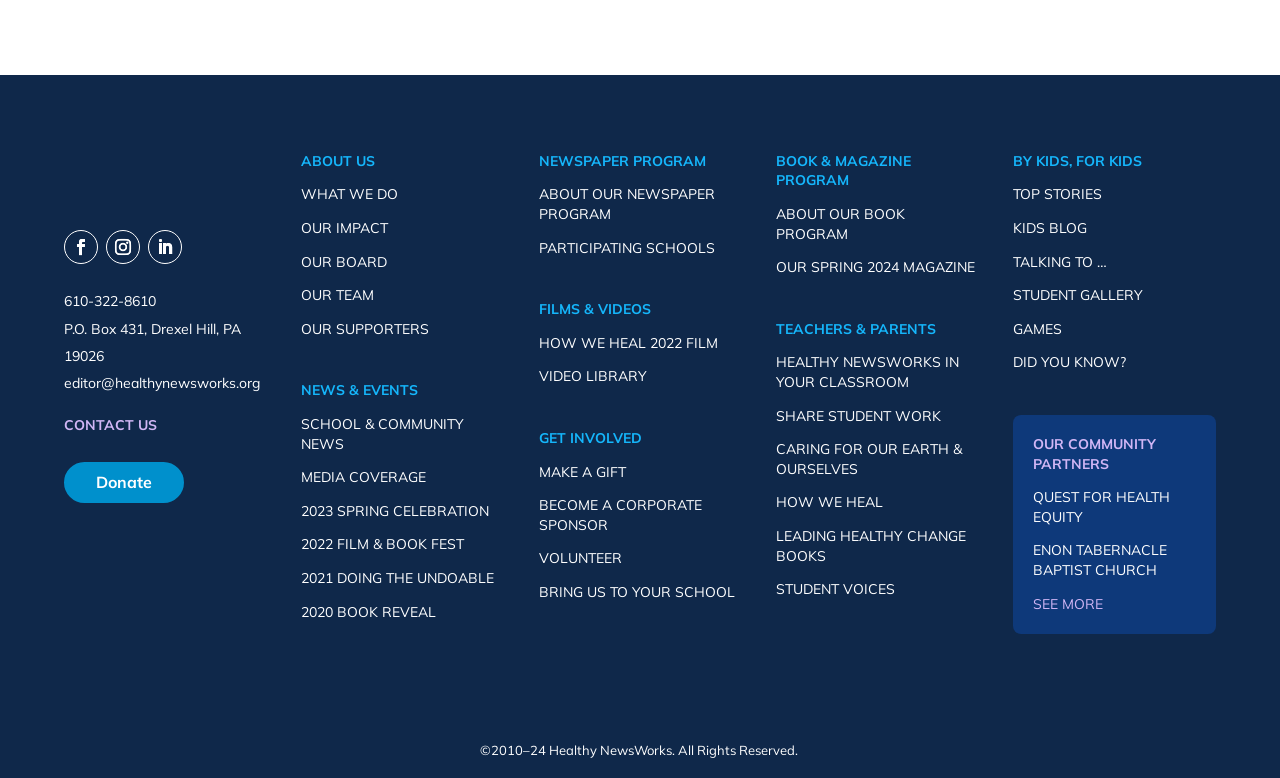Could you indicate the bounding box coordinates of the region to click in order to complete this instruction: "Learn about OUR NEWSPAPER PROGRAM".

[0.421, 0.195, 0.551, 0.218]